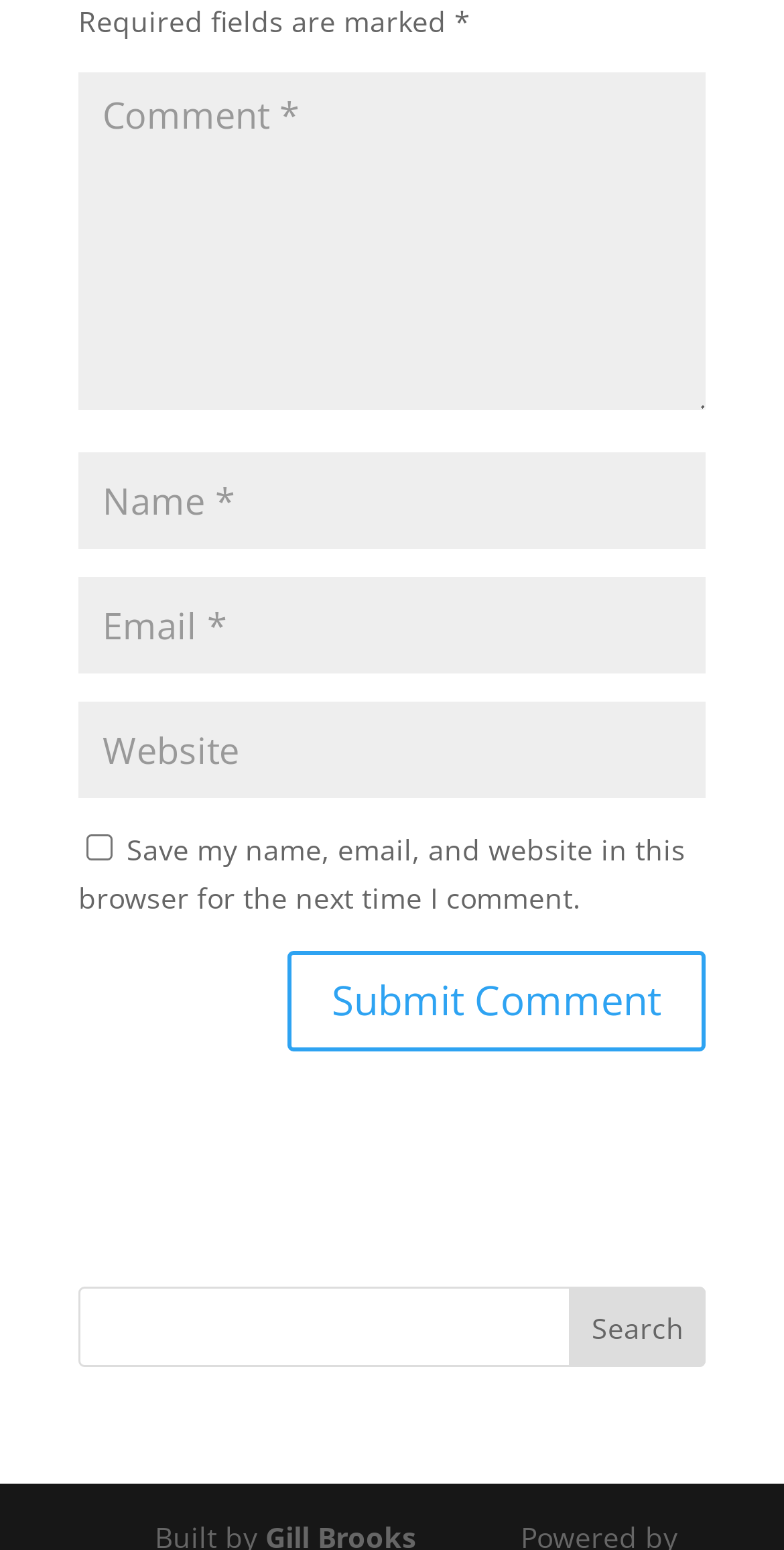Given the element description, predict the bounding box coordinates in the format (top-left x, top-left y, bottom-right x, bottom-right y). Make sure all values are between 0 and 1. Here is the element description: value="Search"

[0.727, 0.83, 0.9, 0.882]